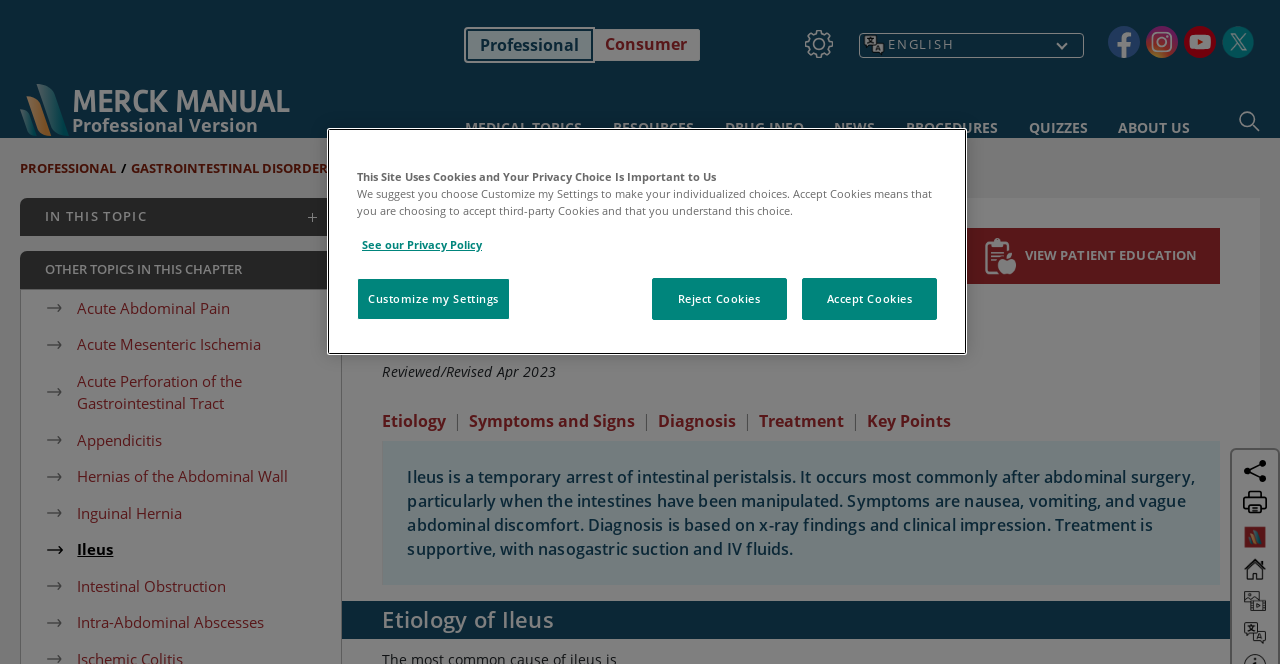Answer the question below using just one word or a short phrase: 
What is the purpose of the 'Search Pop-out' button?

To search